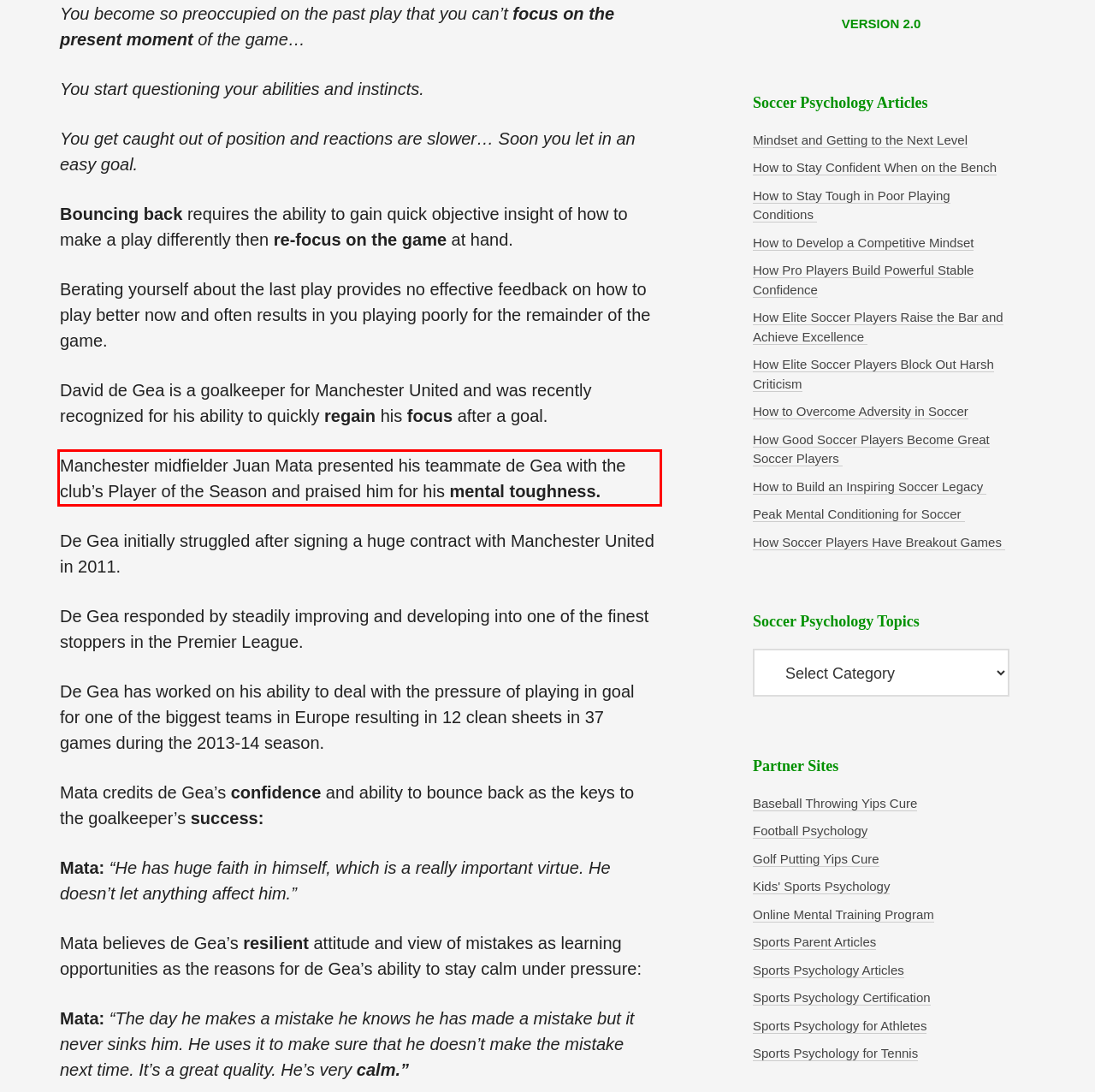Perform OCR on the text inside the red-bordered box in the provided screenshot and output the content.

Manchester midfielder Juan Mata presented his teammate de Gea with the club’s Player of the Season and praised him for his mental toughness.